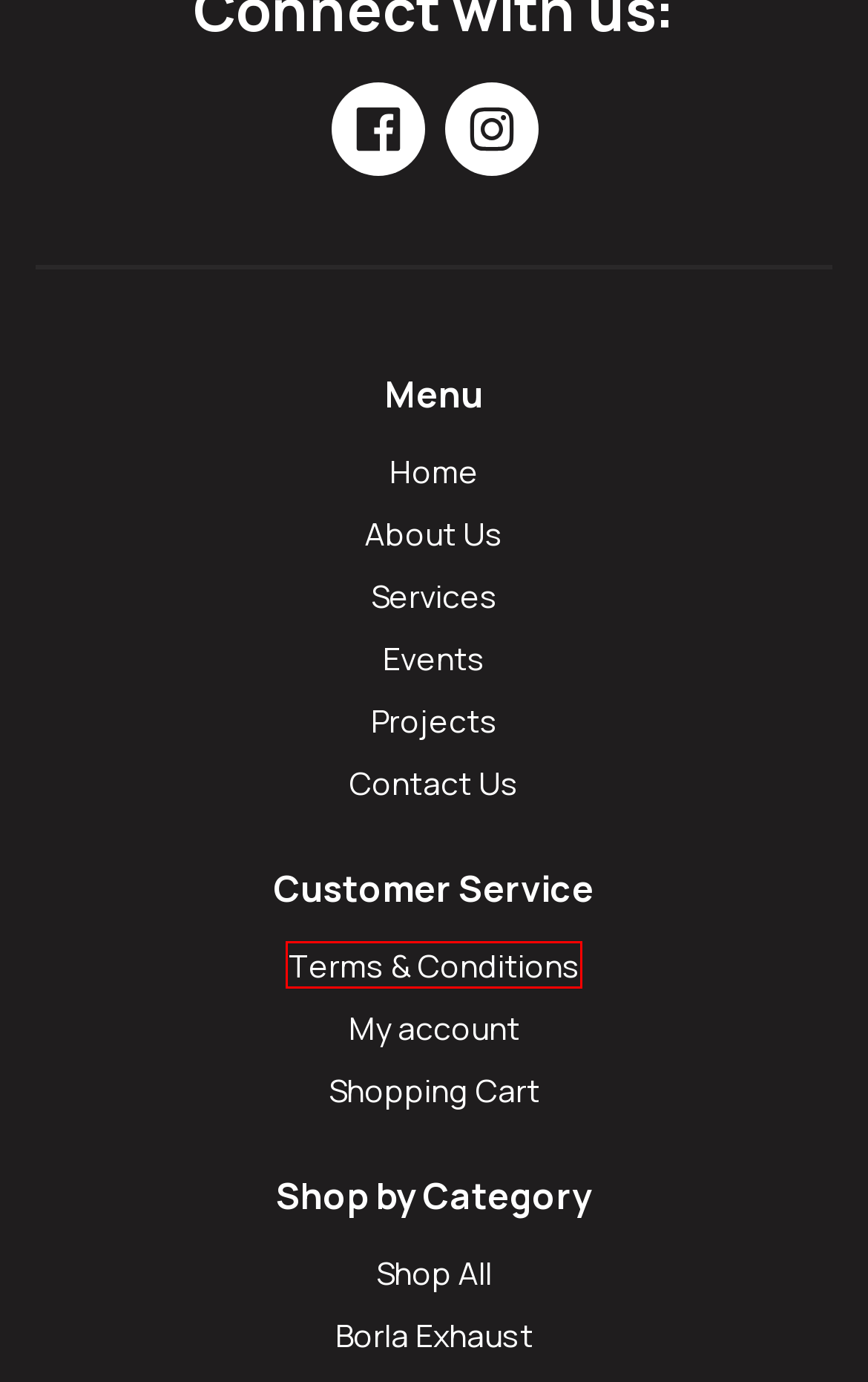You have a screenshot of a webpage with an element surrounded by a red bounding box. Choose the webpage description that best describes the new page after clicking the element inside the red bounding box. Here are the candidates:
A. Brands - Cruisin Automotive
B. Air & Fuel Archives - Cruisin Automotive
C. Chassis & Suspension, Wheels & Tyres Archives - Cruisin Automotive
D. Chassis Archives - Cruisin Automotive
E. Terms & Conditions - Cruisin Automotive
F. Bodies, Body Panels, Exterior Archives - Cruisin Automotive
G. Interior & Accessories Archives - Cruisin Automotive
H. Kugel IFS with Round Tube A-Arms - Cruisin Automotive

E